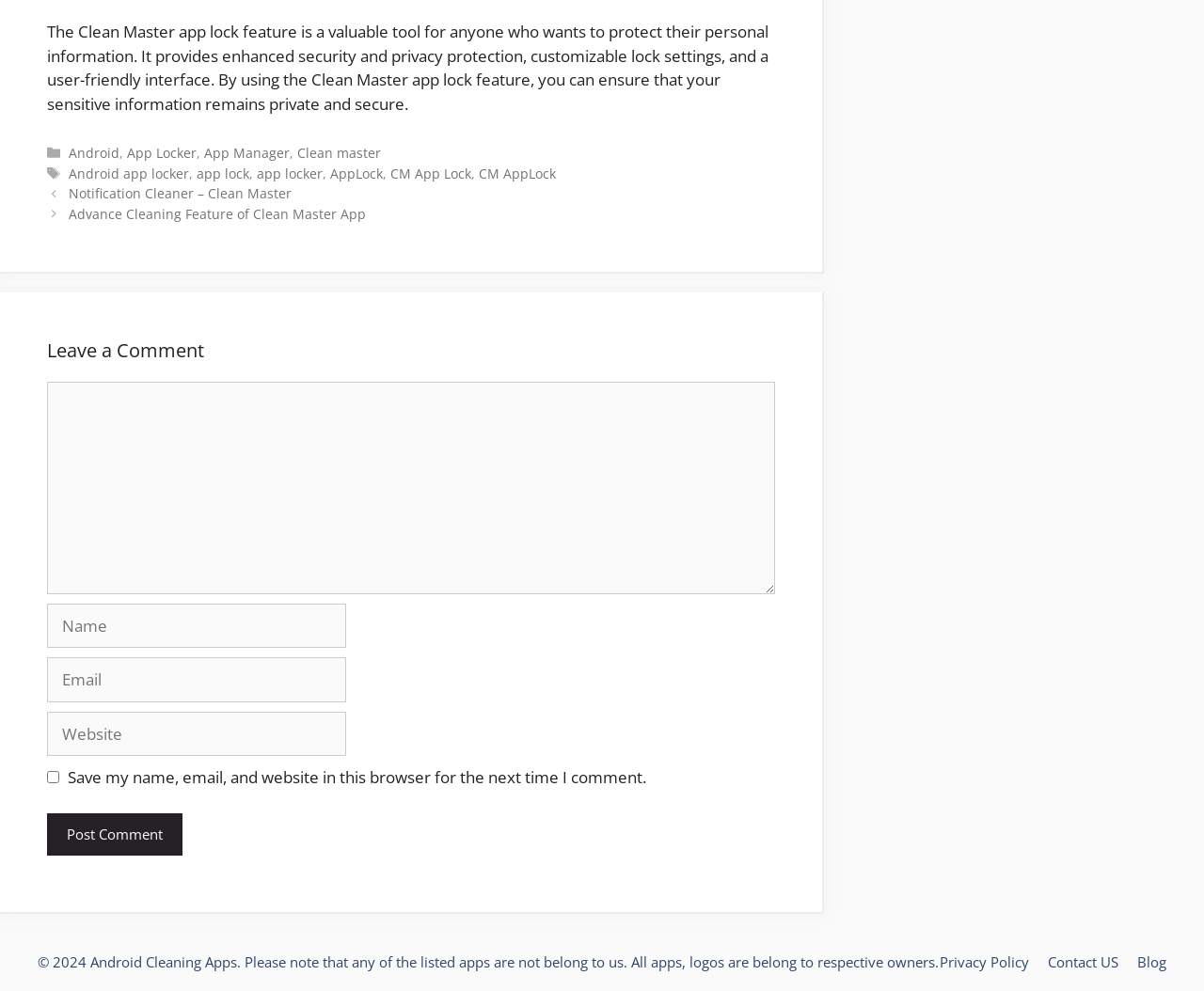What is the main topic of the webpage?
Please look at the screenshot and answer in one word or a short phrase.

Clean Master app lock feature